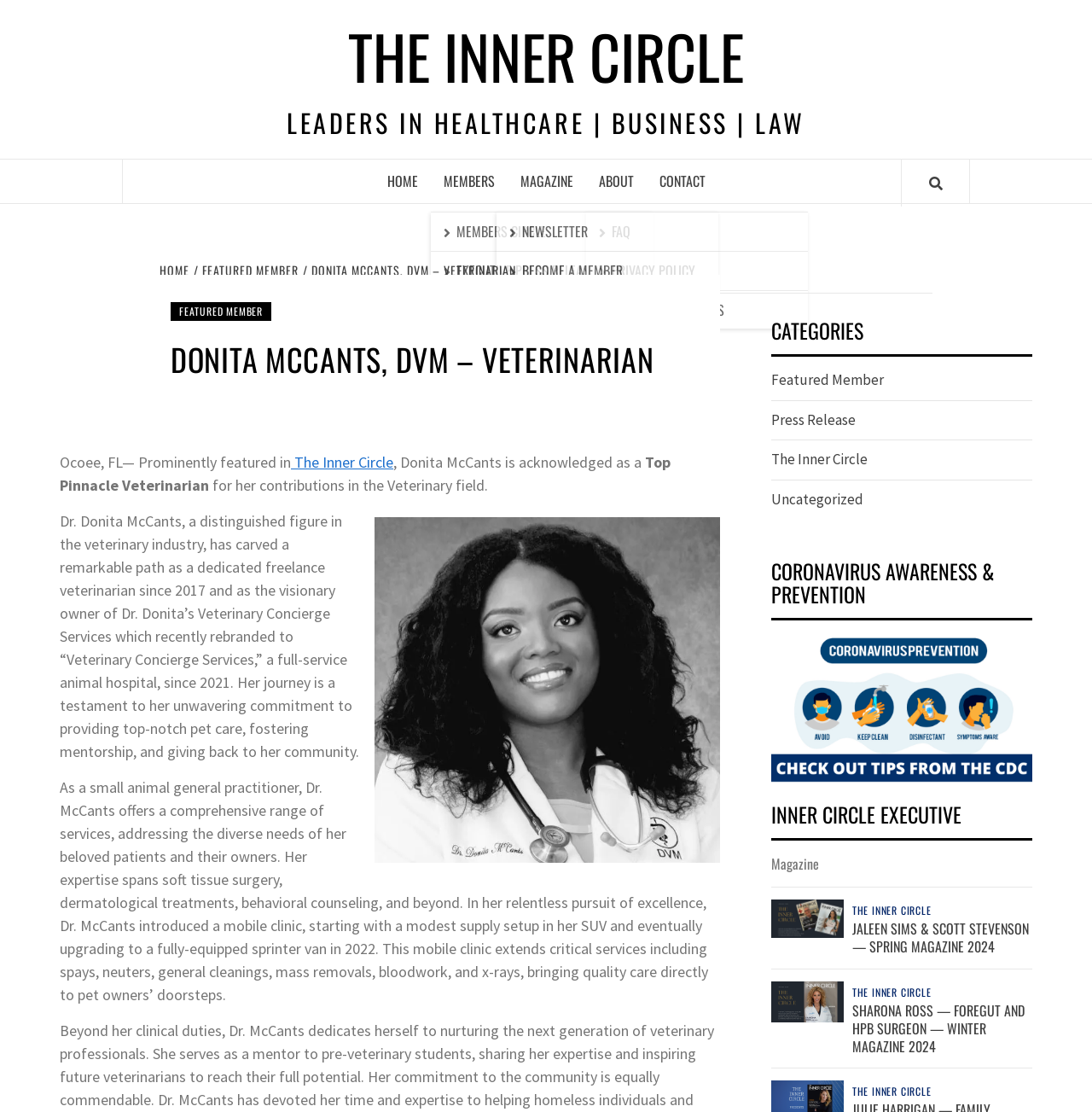Identify the bounding box coordinates for the UI element that matches this description: "AC and Heating".

None